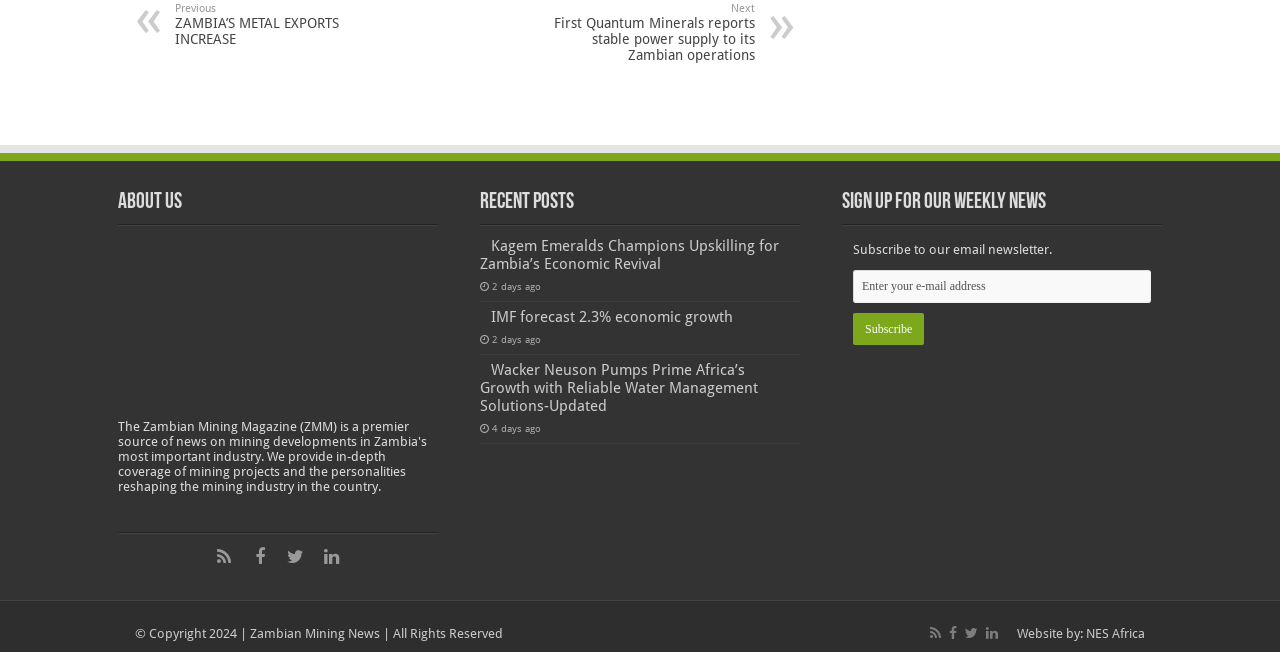Please determine the bounding box coordinates of the area that needs to be clicked to complete this task: 'Follow NES Africa'. The coordinates must be four float numbers between 0 and 1, formatted as [left, top, right, bottom].

[0.848, 0.96, 0.895, 0.983]